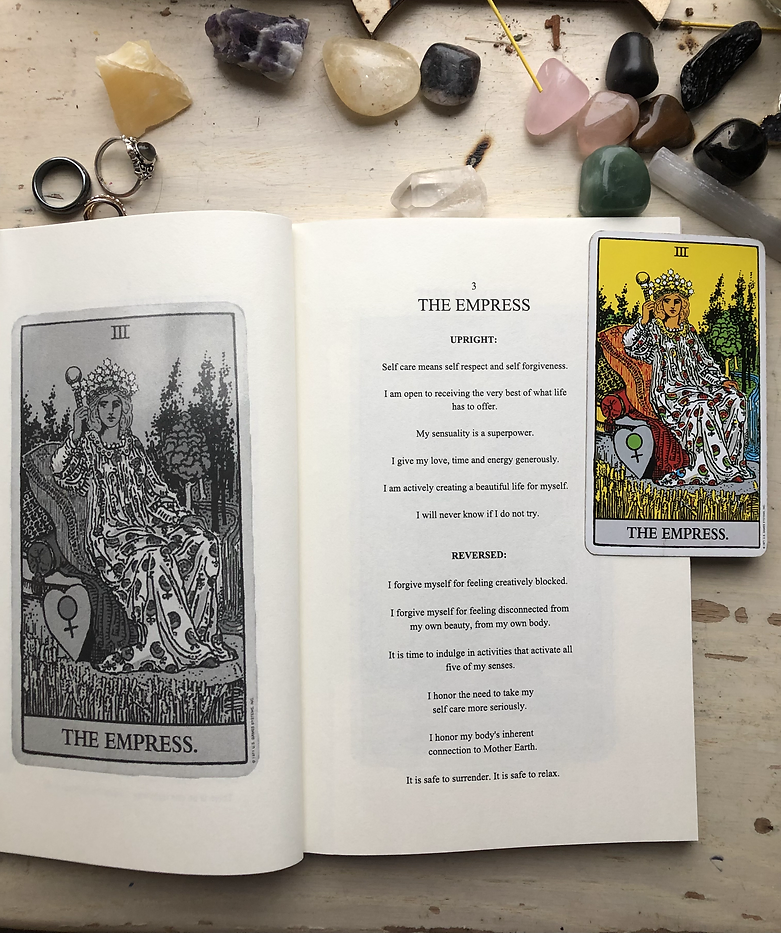Generate an in-depth description of the image you see.

The image showcases a beautifully arranged tarot reading centered on "The Empress" card. On the left side, an open book displays detailed interpretations of the card, labeled "3 THE EMPRESS." Key themes are highlighted, including self-love, generosity, and the importance of self-care, divided into upright and reversed meanings. To the right, a vibrant tarot card illustrates the Empress herself, adorned in a flowing gown and seated on a throne amidst nature, symbolizing fertility and abundance. Various gemstones and crystals scatter across the background, adding a mystical touch to the scene, enhancing the reading's spiritual ambiance. This composition invites viewers to explore the deeper meanings of nurturing and creativity in their lives.